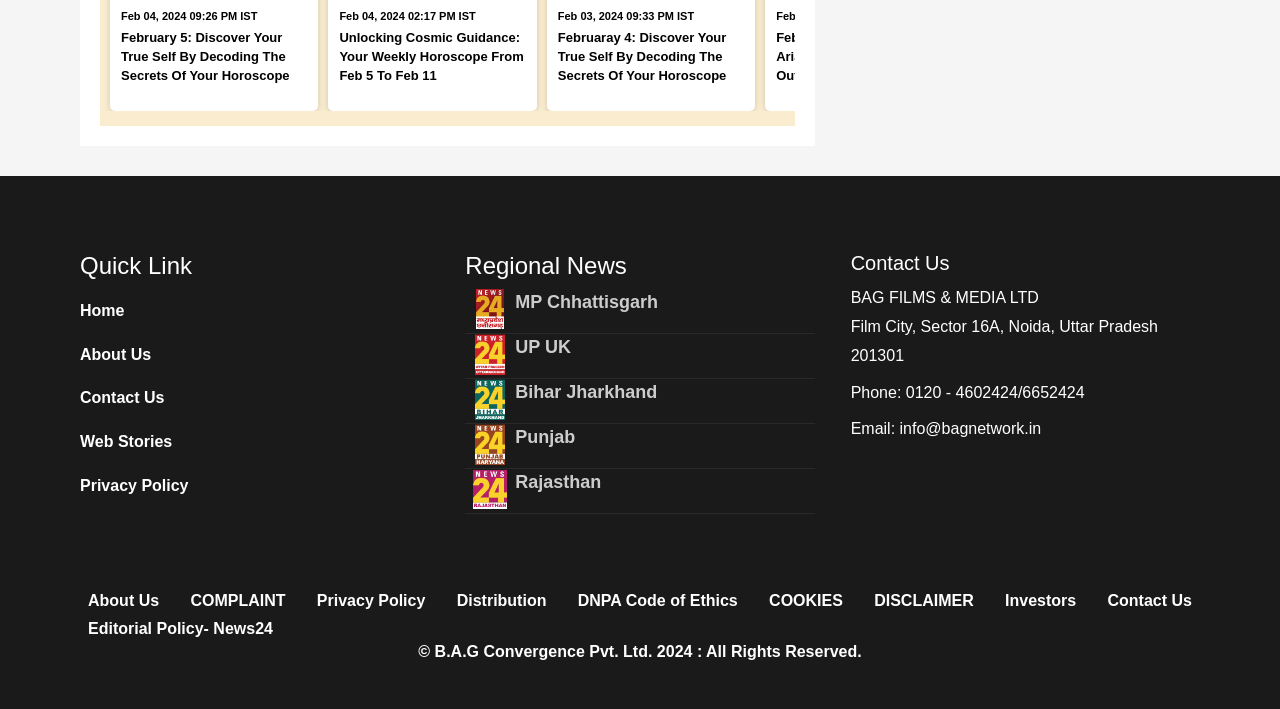Determine the bounding box coordinates of the region I should click to achieve the following instruction: "Contact Us through phone". Ensure the bounding box coordinates are four float numbers between 0 and 1, i.e., [left, top, right, bottom].

[0.708, 0.541, 0.847, 0.565]